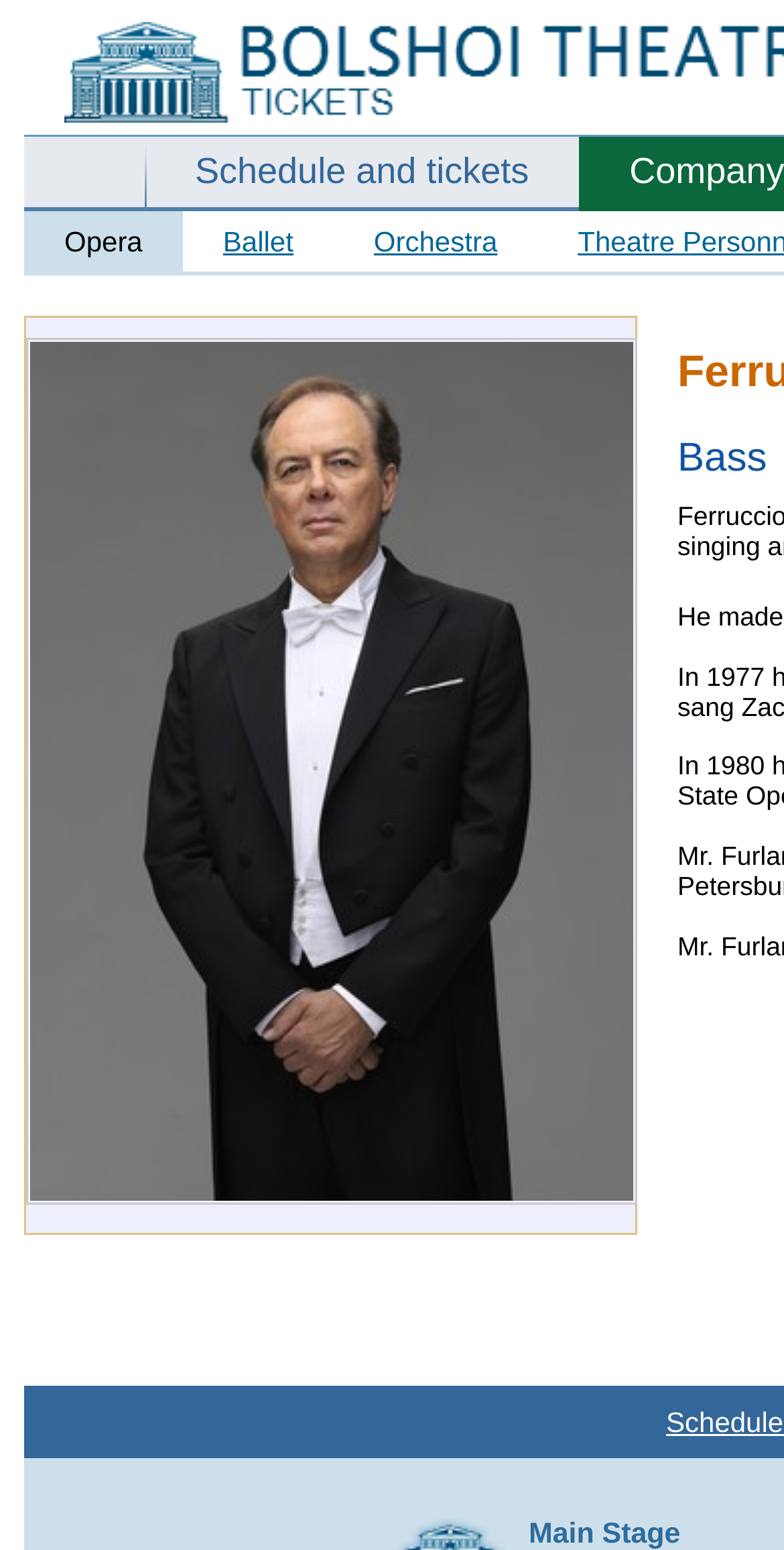Who is the featured artist?
Could you answer the question with a detailed and thorough explanation?

The webpage has a prominent section dedicated to Ferruccio Furlanetto, a bass singer, with a link to his profile and an image of him.